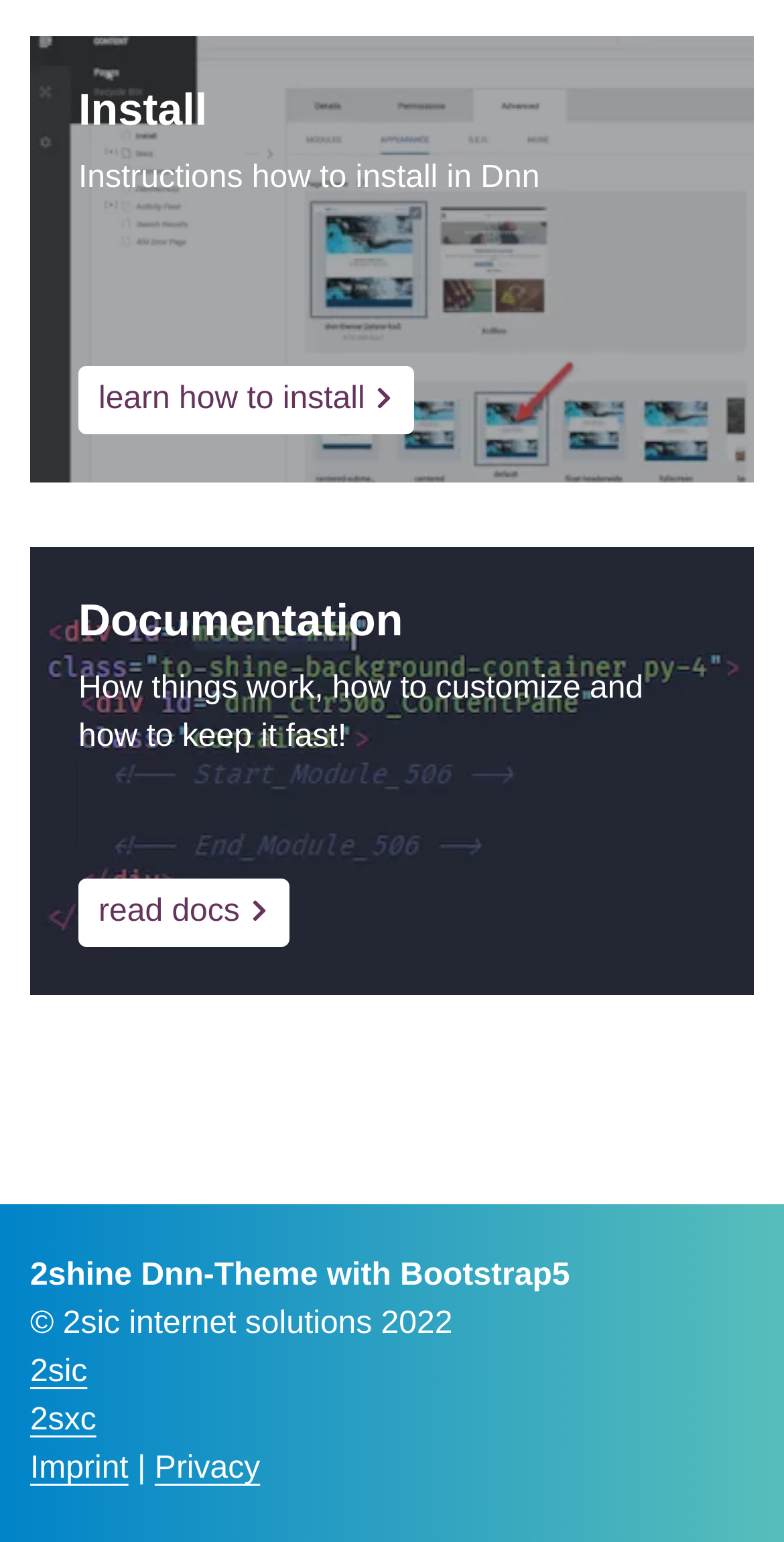Please give a succinct answer to the question in one word or phrase:
What is the copyright information on the webpage?

2022 2sic internet solutions